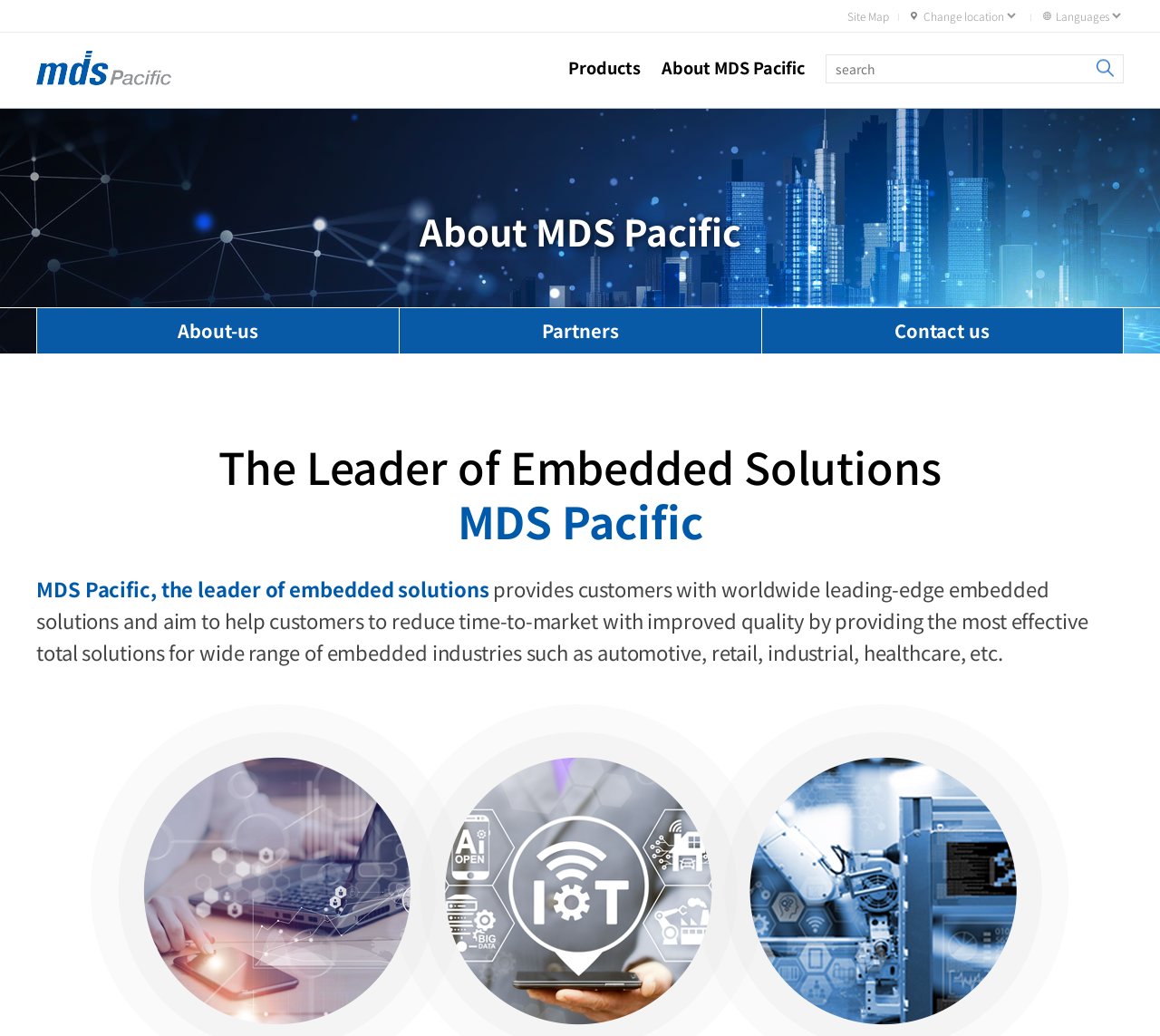What is the position of the search button?
Using the picture, provide a one-word or short phrase answer.

top right